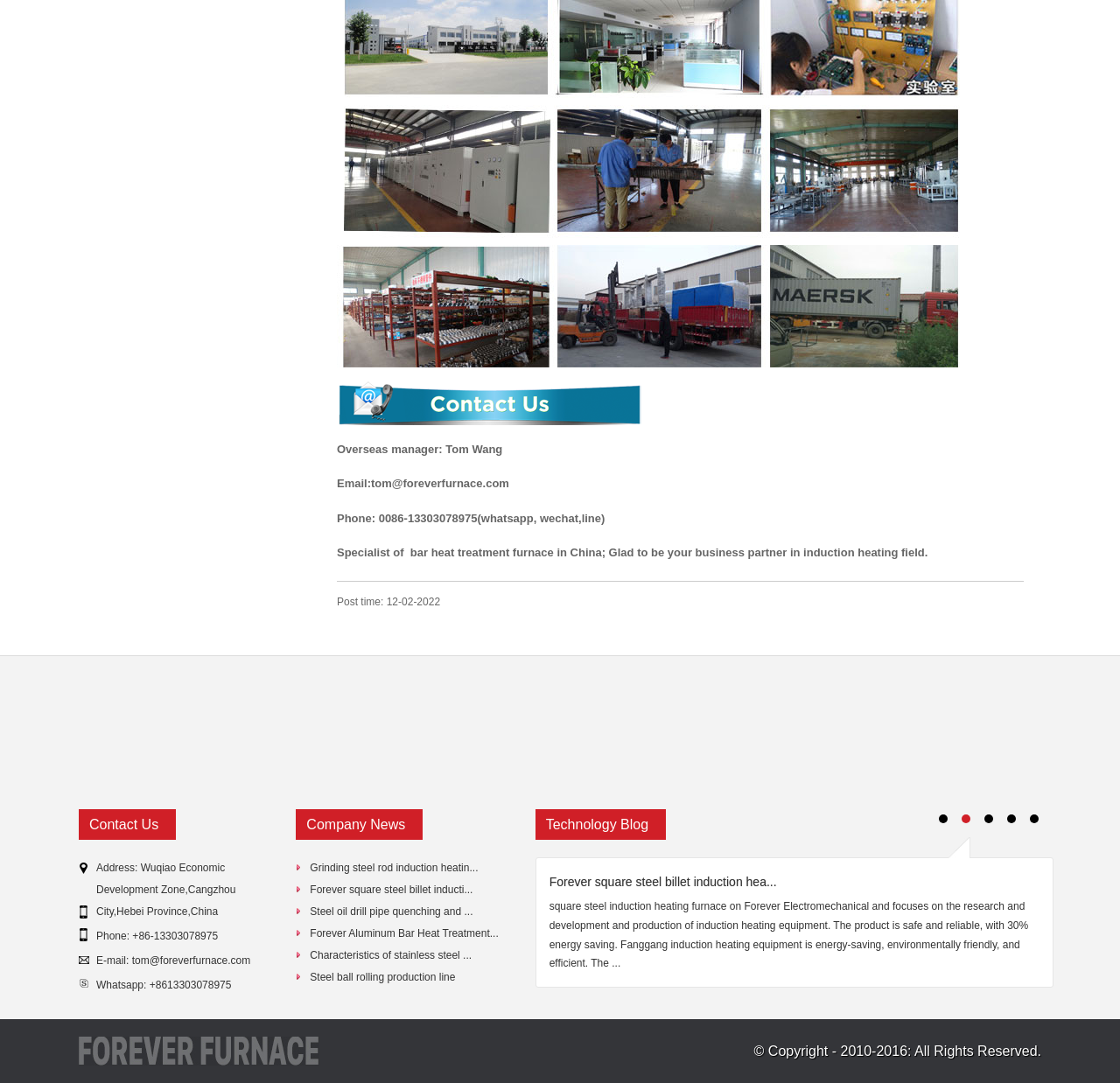Determine the bounding box coordinates of the clickable element to achieve the following action: 'Contact Tom Wang via email'. Provide the coordinates as four float values between 0 and 1, formatted as [left, top, right, bottom].

[0.118, 0.881, 0.224, 0.893]